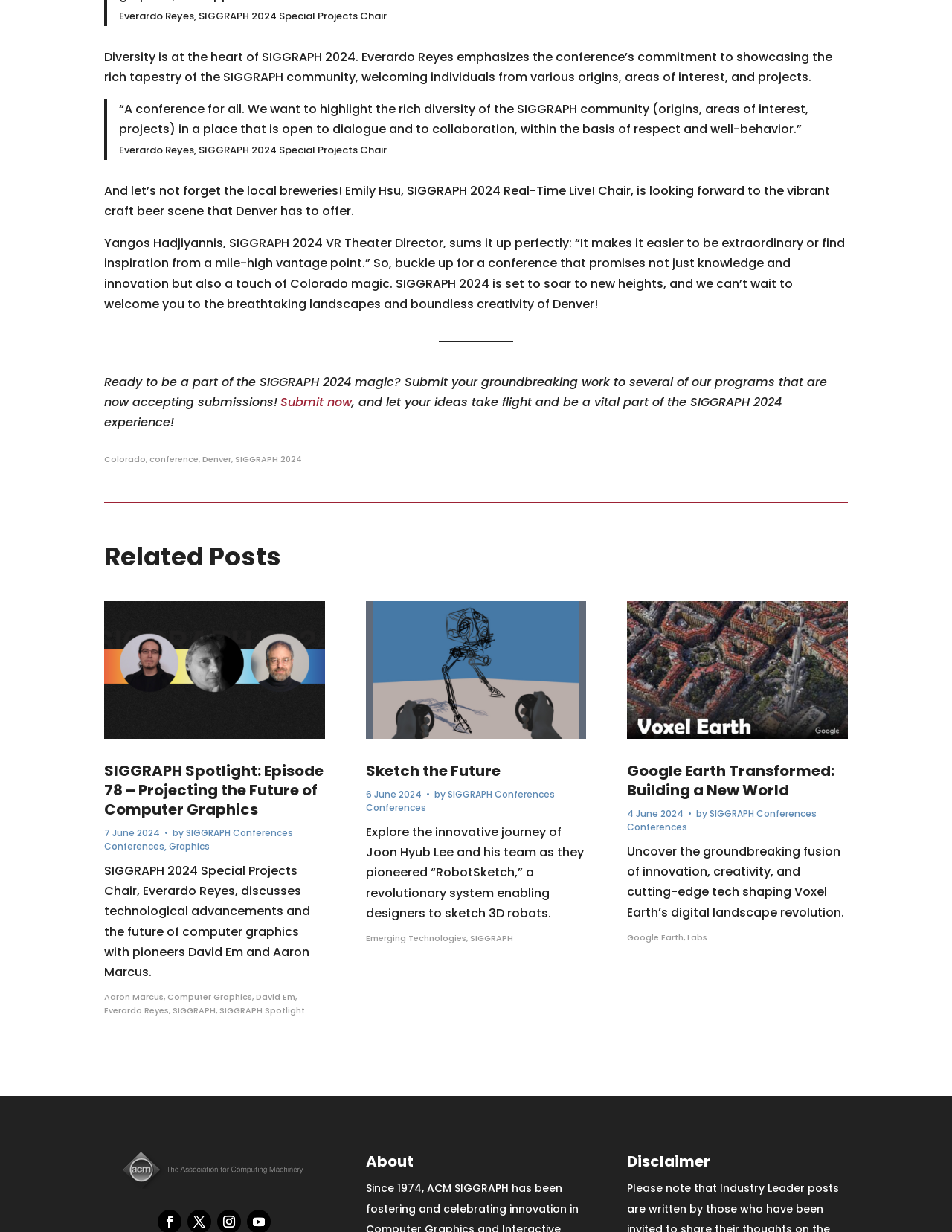Please specify the bounding box coordinates of the clickable region to carry out the following instruction: "Explore Google Earth Transformed". The coordinates should be four float numbers between 0 and 1, in the format [left, top, right, bottom].

[0.659, 0.488, 0.891, 0.6]